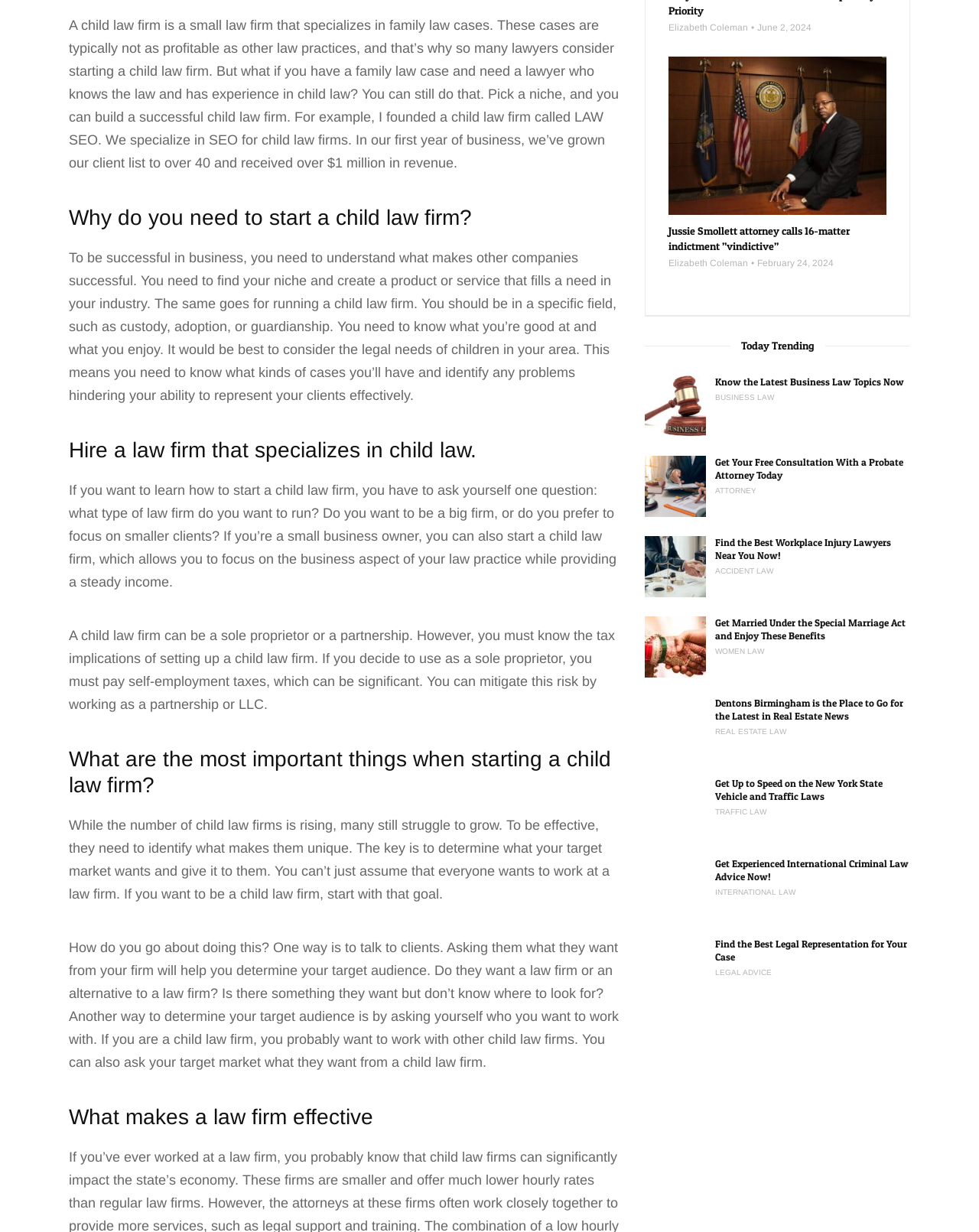Could you highlight the region that needs to be clicked to execute the instruction: "Read more about 'family law case and need a lawyer'"?

[0.363, 0.052, 0.577, 0.064]